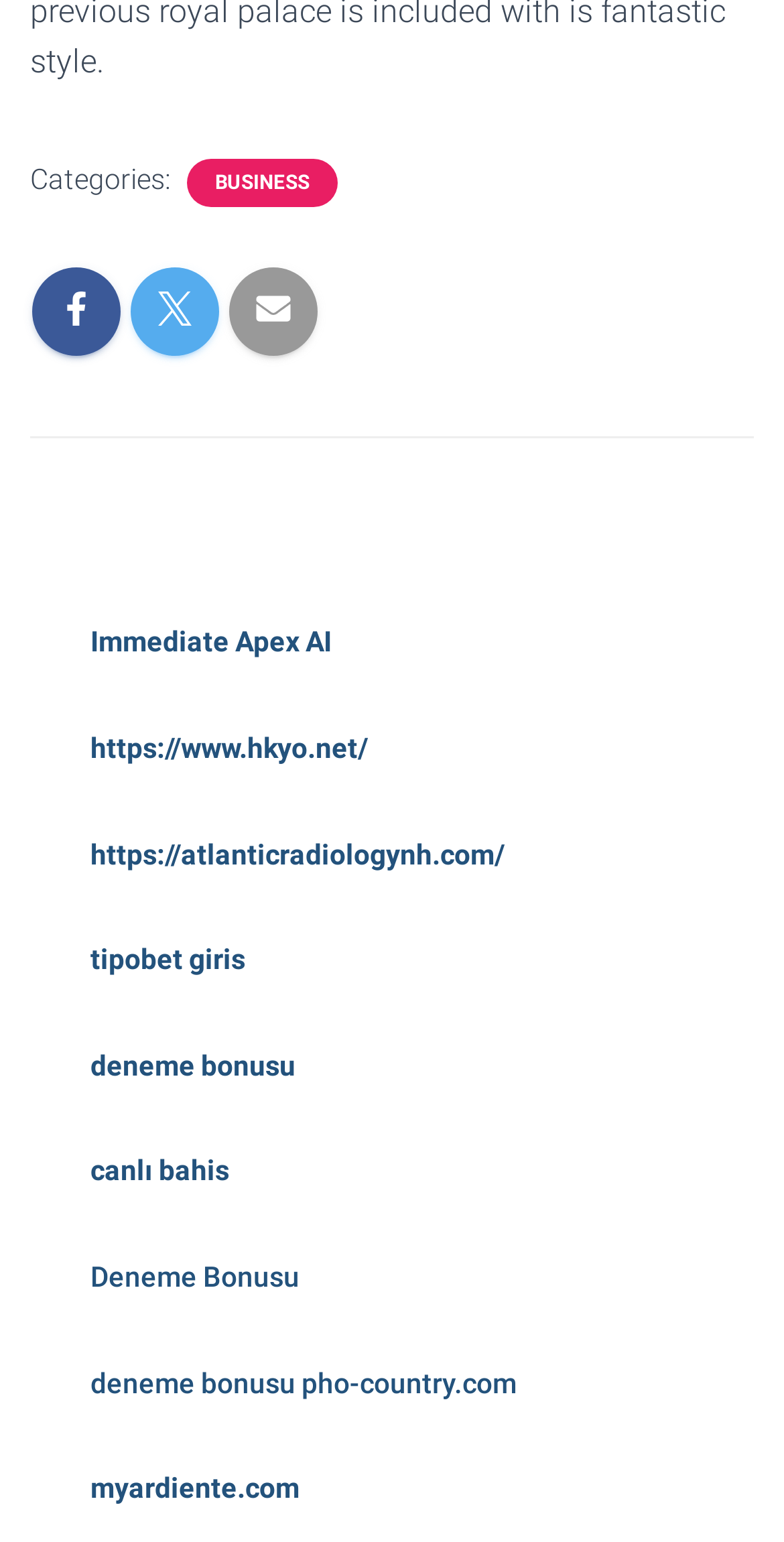What is the first category listed?
Using the image, elaborate on the answer with as much detail as possible.

The first category listed is 'BUSINESS' which is a link element with bounding box coordinates [0.269, 0.11, 0.4, 0.128].